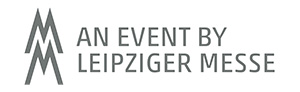What is the text accompanying the logo?
Answer the question with a detailed explanation, including all necessary information.

The text 'AN EVENT BY LEIPZIGER MESSE' is displayed alongside the logo, indicating the authority and organization behind the event, and emphasizing Leipziger Messe's role in facilitating gatherings and conferences.